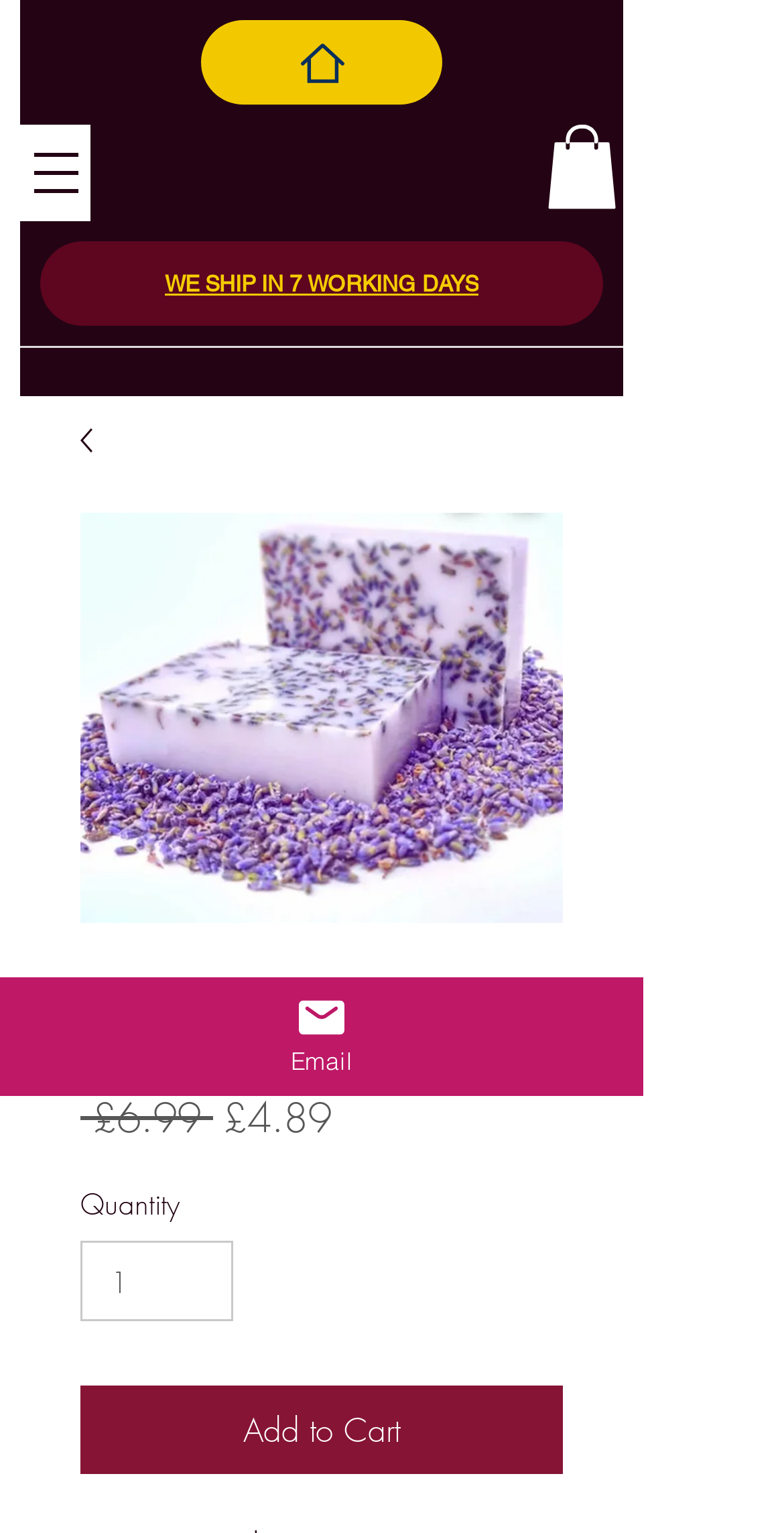What is the purpose of the spinbutton? Examine the screenshot and reply using just one word or a brief phrase.

To select quantity